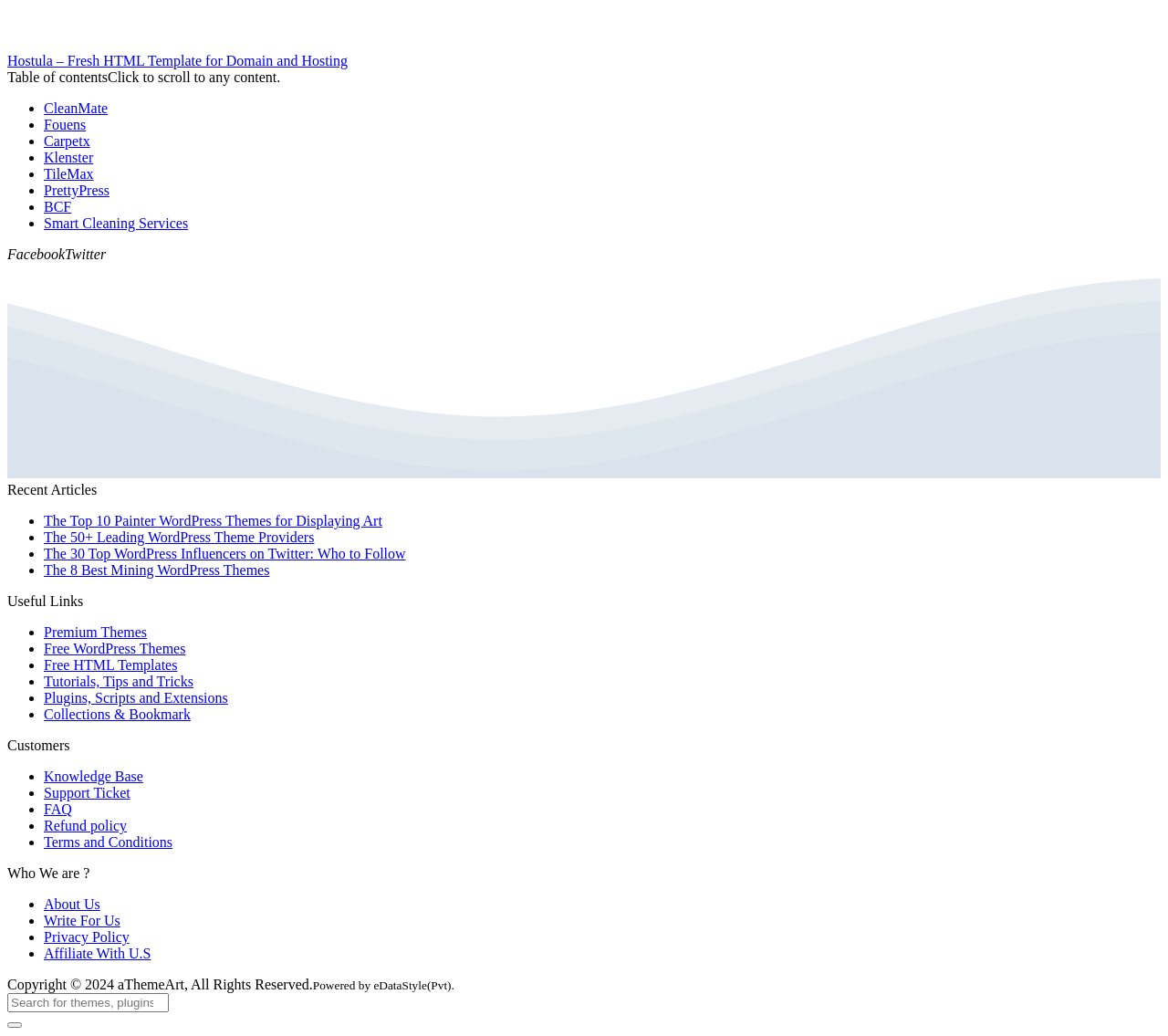Can you determine the bounding box coordinates of the area that needs to be clicked to fulfill the following instruction: "Click on the 'Knowledge Base' link"?

[0.038, 0.742, 0.123, 0.757]